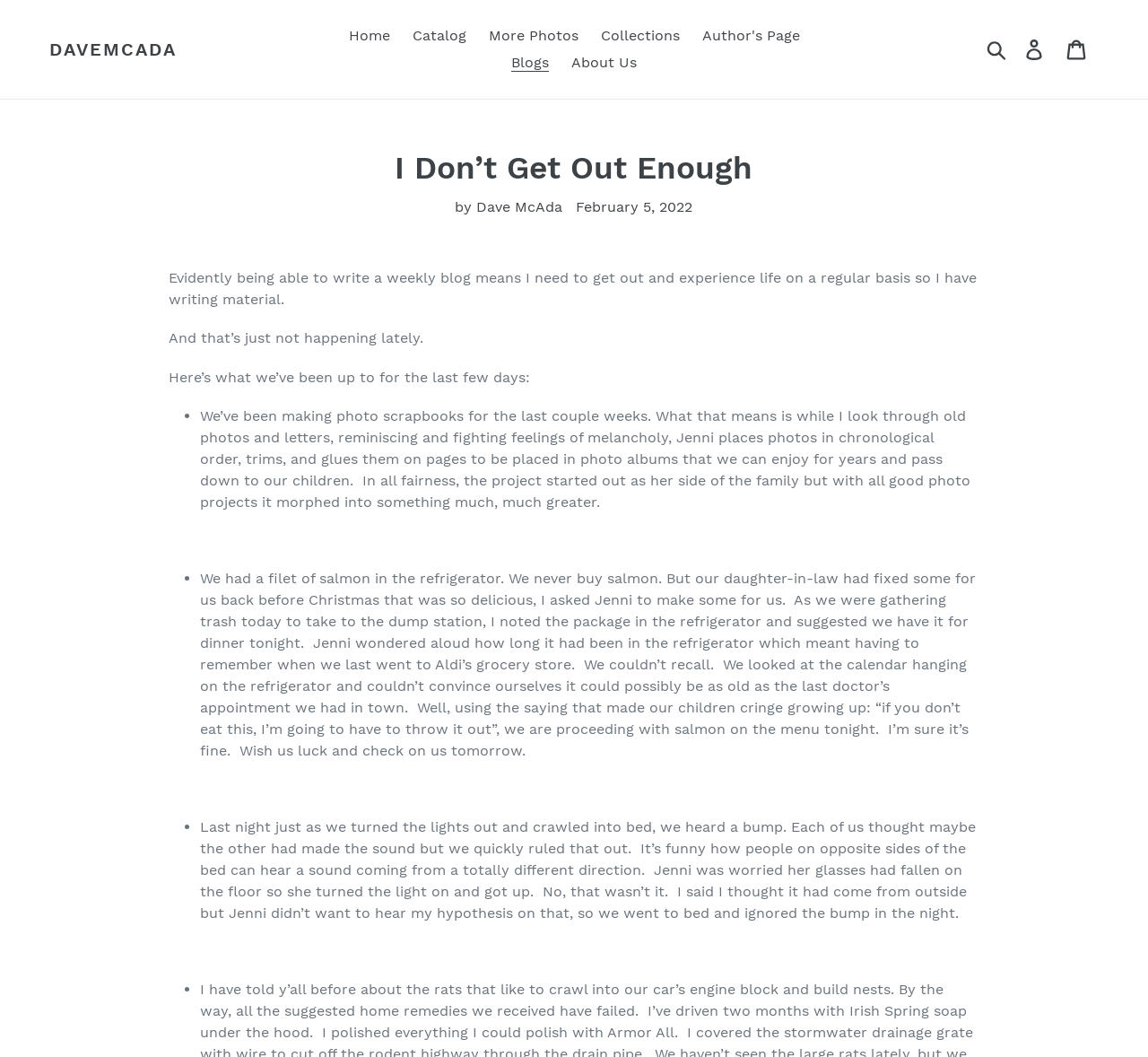Identify the coordinates of the bounding box for the element that must be clicked to accomplish the instruction: "Search using the search button".

[0.855, 0.035, 0.884, 0.058]